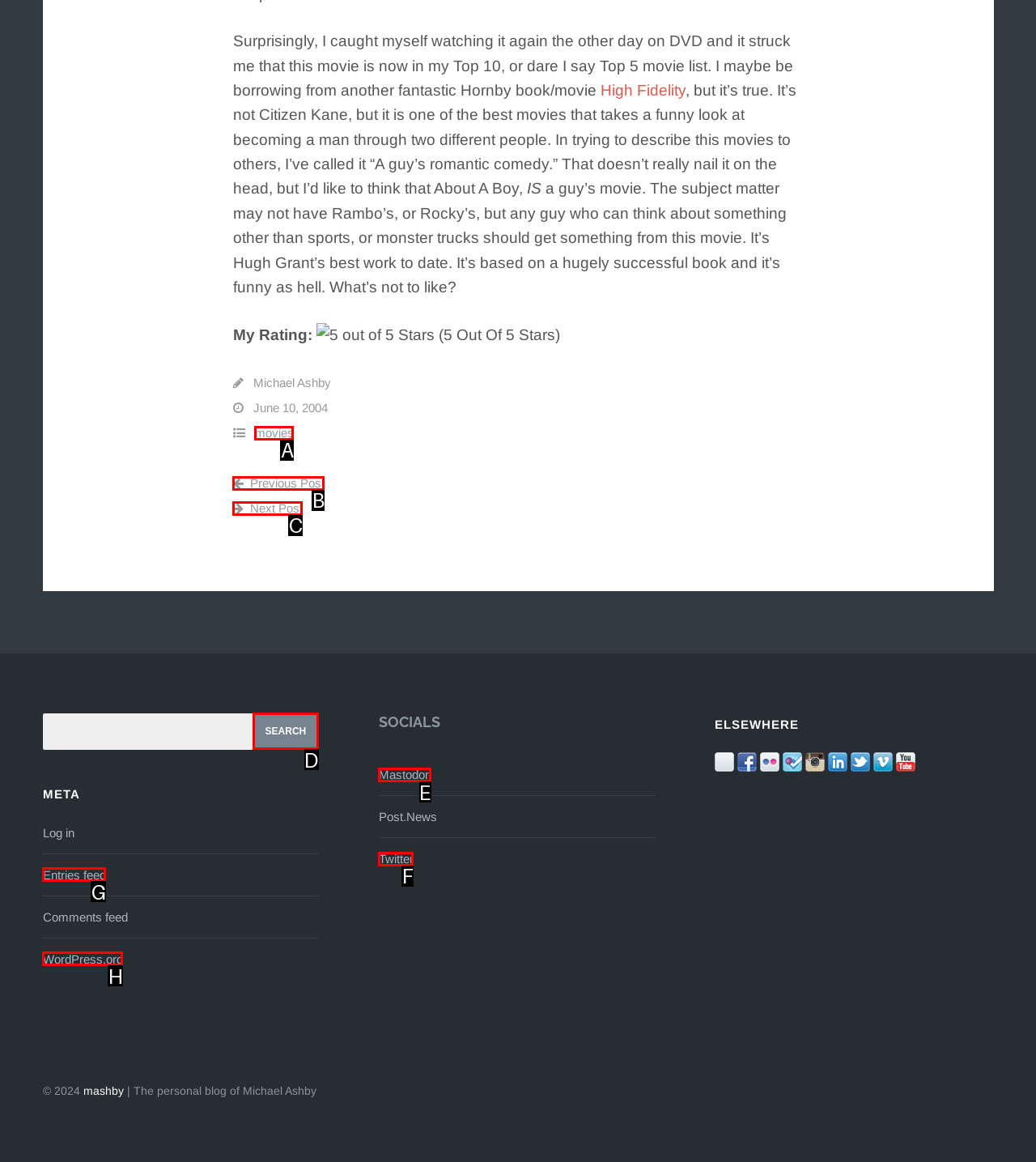Identify the HTML element I need to click to complete this task: Visit the Mastodon social media page Provide the option's letter from the available choices.

E